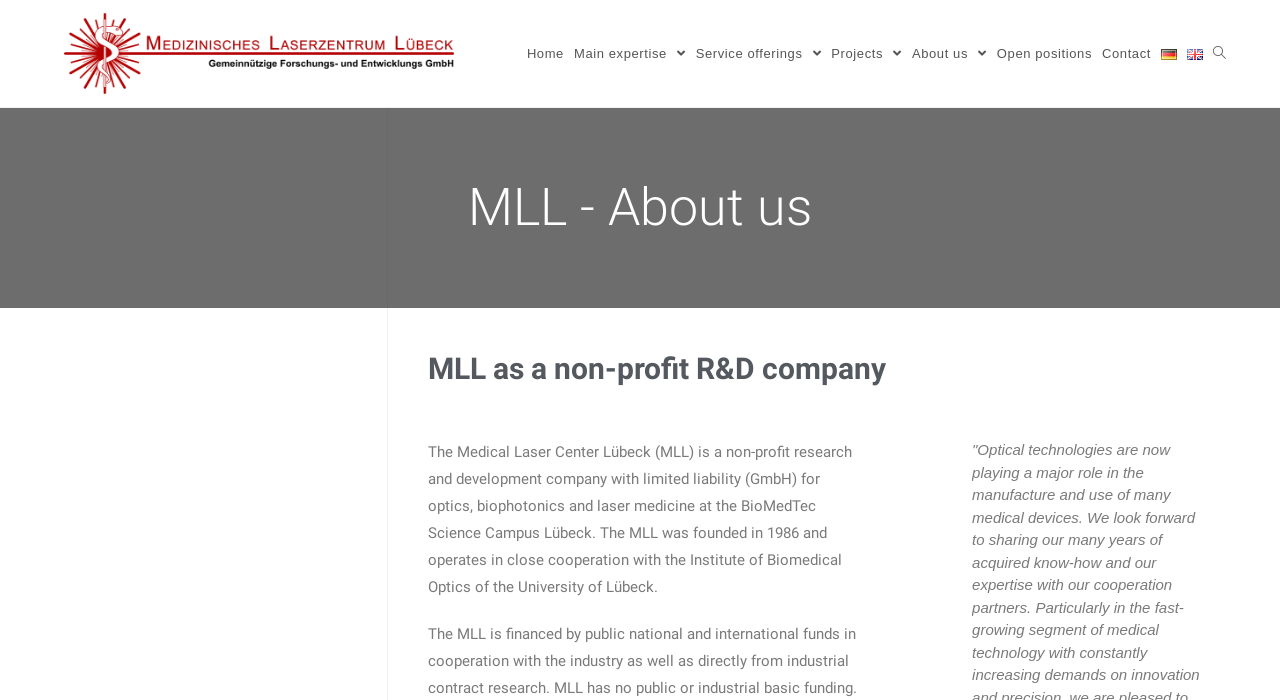Where is the BioMedTec Science Campus located?
Please answer the question with a detailed response using the information from the screenshot.

The webpage mentions that the Medical Laser Center Lübeck (MLL) is located at the BioMedTec Science Campus Lübeck, which implies that the campus is located in Lübeck.